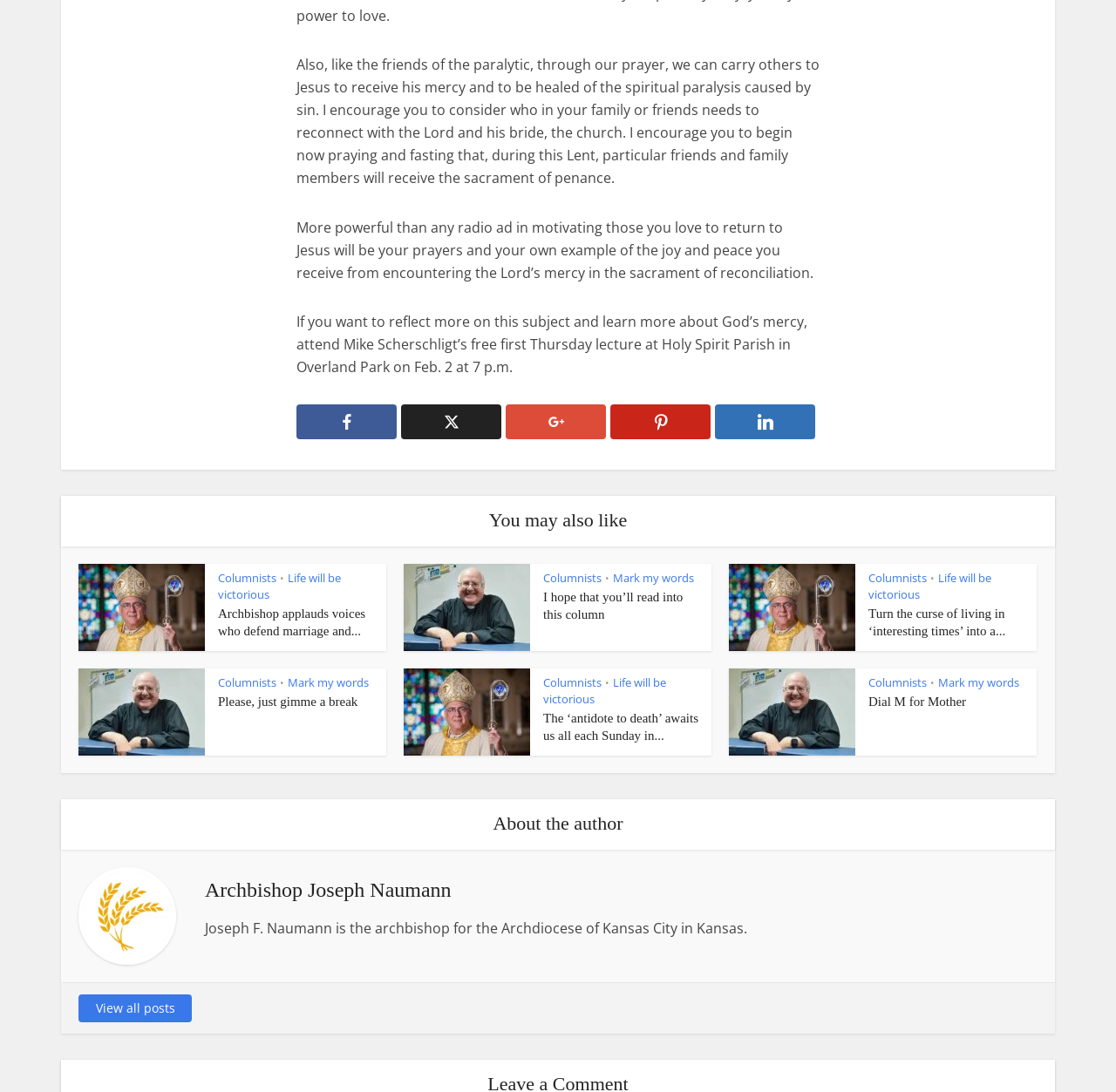Could you find the bounding box coordinates of the clickable area to complete this instruction: "Click the link to read 'Archbishop applauds voices who defend marriage and…'"?

[0.195, 0.555, 0.327, 0.584]